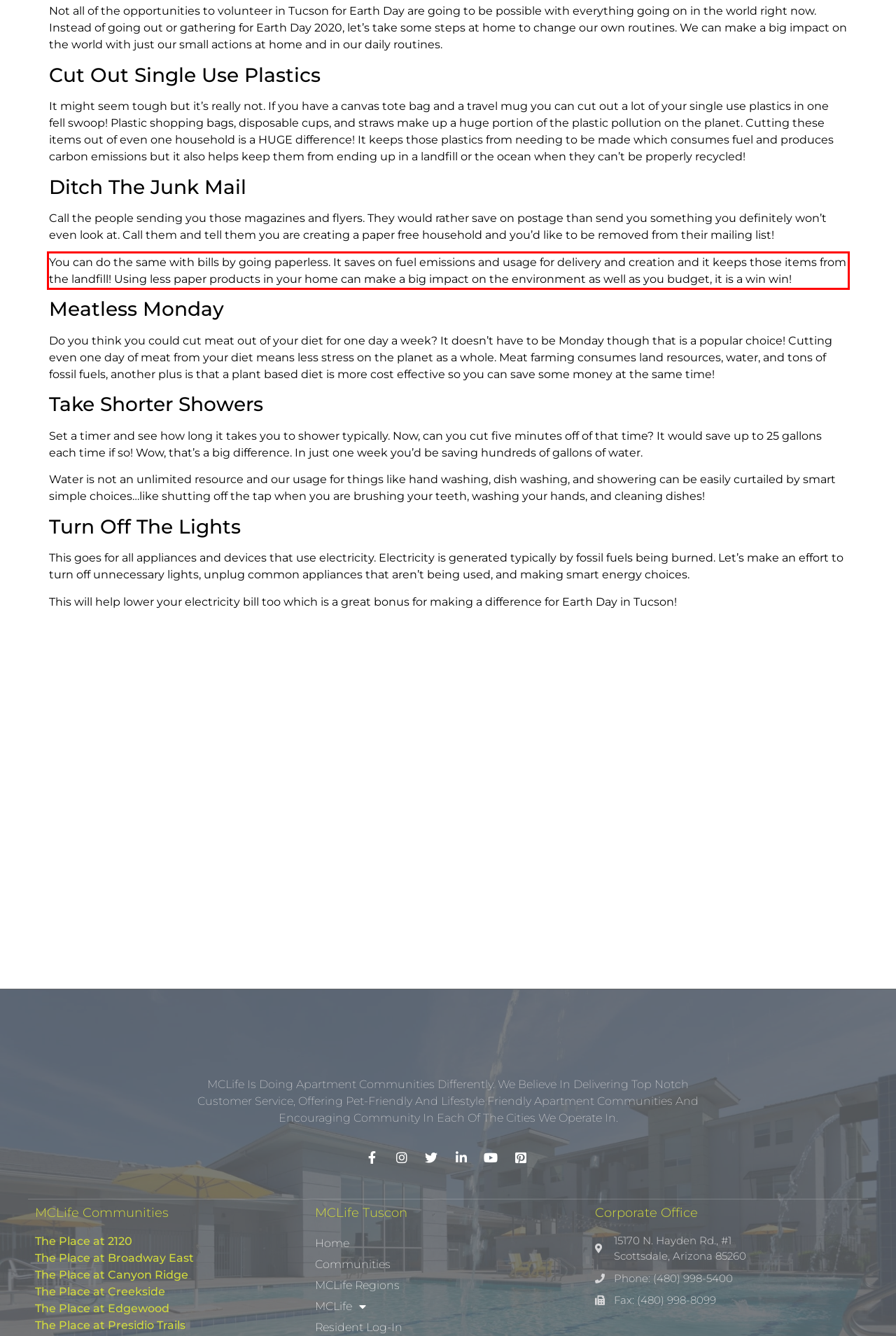The screenshot provided shows a webpage with a red bounding box. Apply OCR to the text within this red bounding box and provide the extracted content.

You can do the same with bills by going paperless. It saves on fuel emissions and usage for delivery and creation and it keeps those items from the landfill! Using less paper products in your home can make a big impact on the environment as well as you budget, it is a win win!